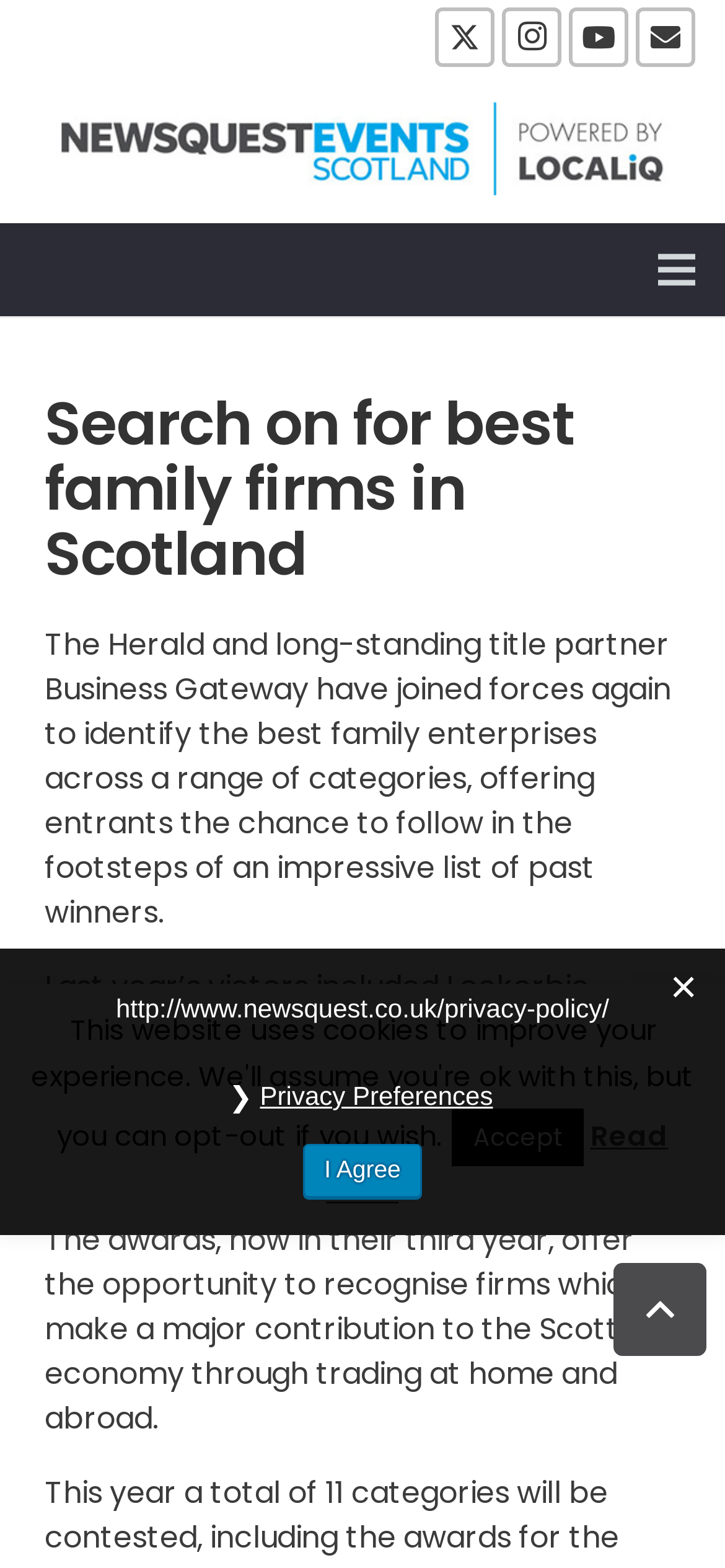What is the position of the 'Back to top' button?
Using the details from the image, give an elaborate explanation to answer the question.

I found the answer by looking at the bounding box coordinates of the 'Back to top' button, which are [0.846, 0.805, 0.974, 0.865]. The y1 and y2 coordinates indicate that the button is at the bottom of the page, and the x1 and x2 coordinates indicate that it is positioned on the right side.